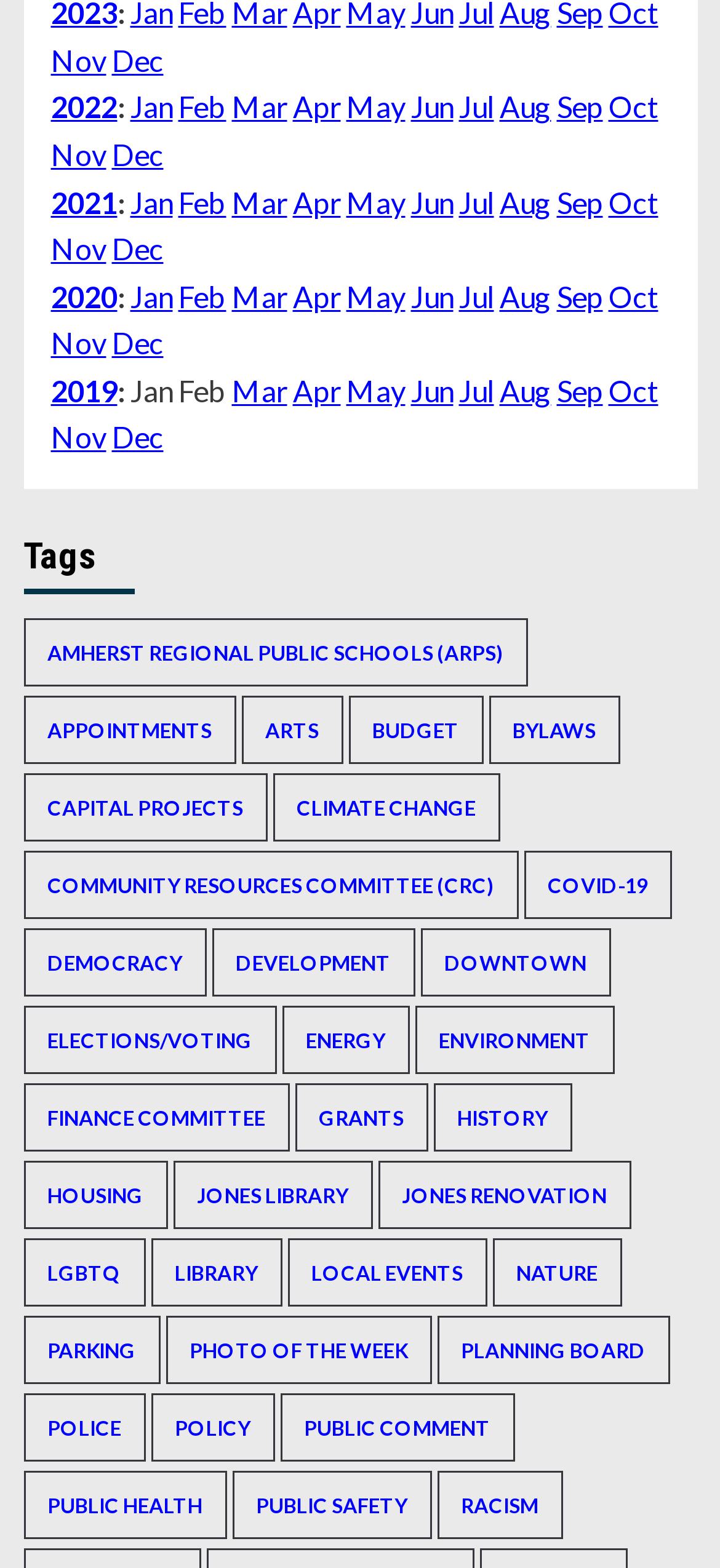Based on what you see in the screenshot, provide a thorough answer to this question: How many categories are listed?

I found the number of categories listed by counting the links with category names. There are 13 categories listed, including 'Amherst Regional Public Schools (ARPS)', 'appointments', 'arts', and others.